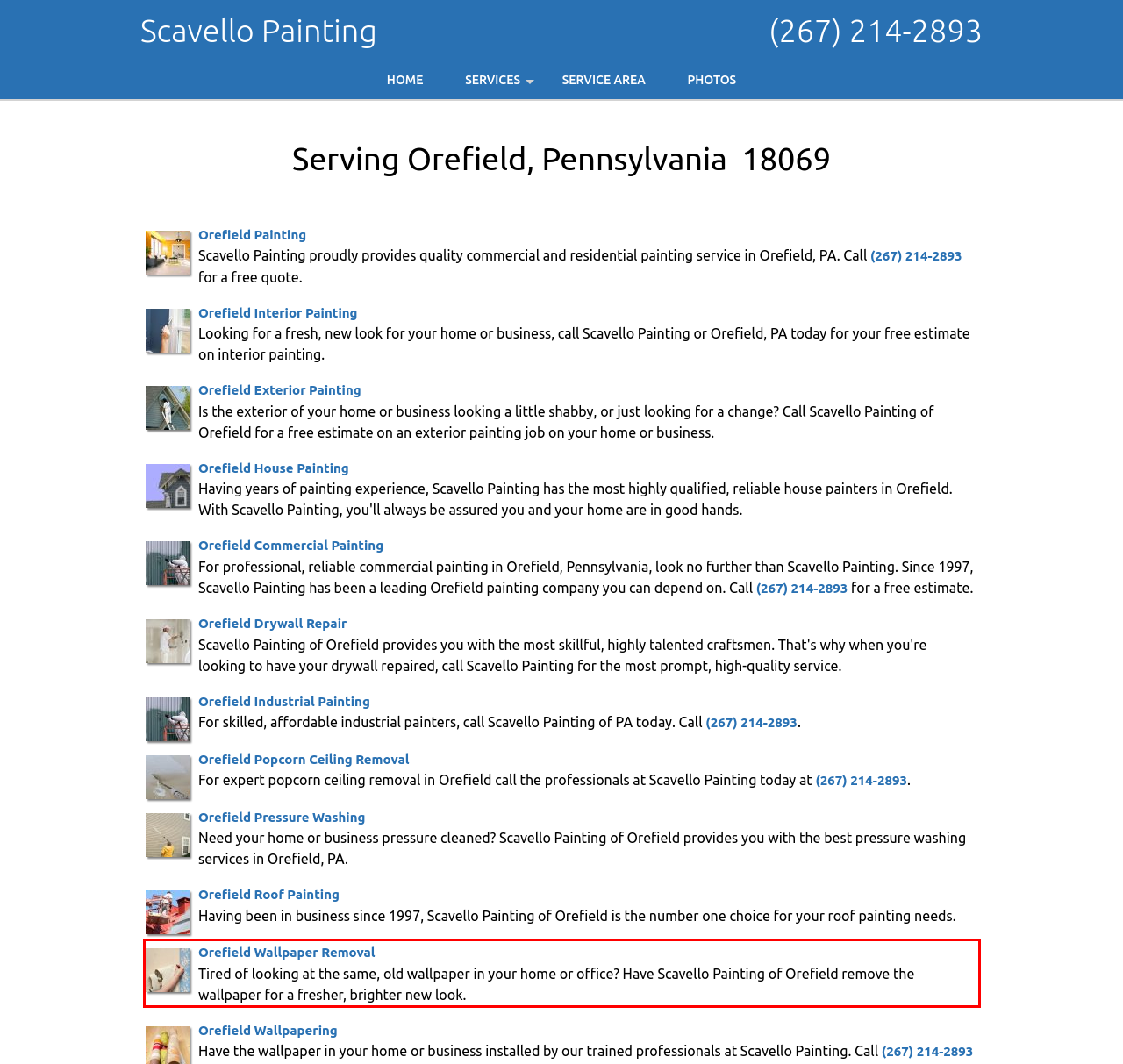Analyze the screenshot of the webpage and extract the text from the UI element that is inside the red bounding box.

Orefield Wallpaper Removal Tired of looking at the same, old wallpaper in your home or office? Have Scavello Painting of Orefield remove the wallpaper for a fresher, brighter new look.